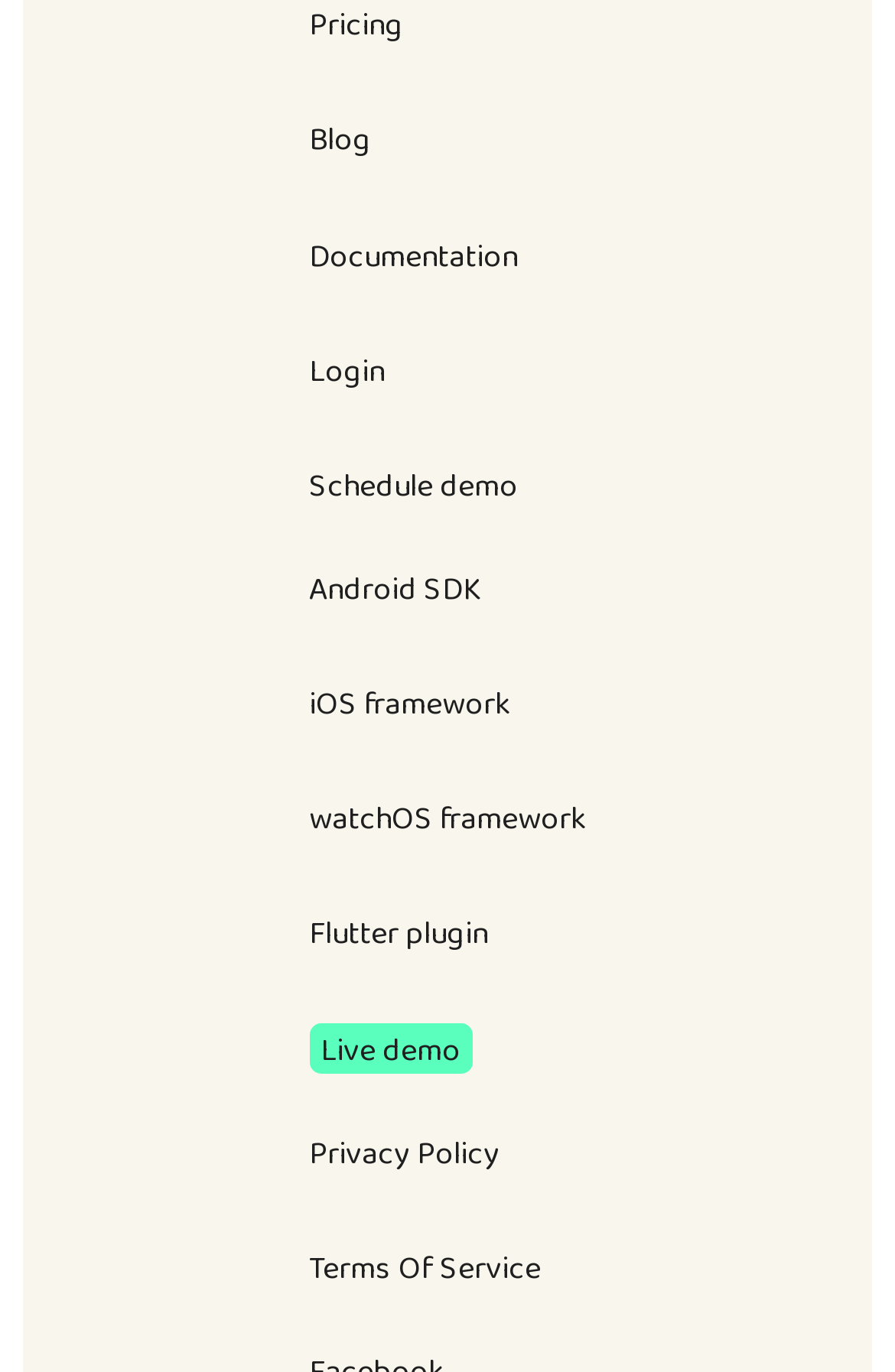Please provide a comprehensive answer to the question based on the screenshot: Is there a 'Documentation' link?

I searched the top section of the webpage and found a link labeled 'Documentation', which is located between 'Blog' and 'Login'.